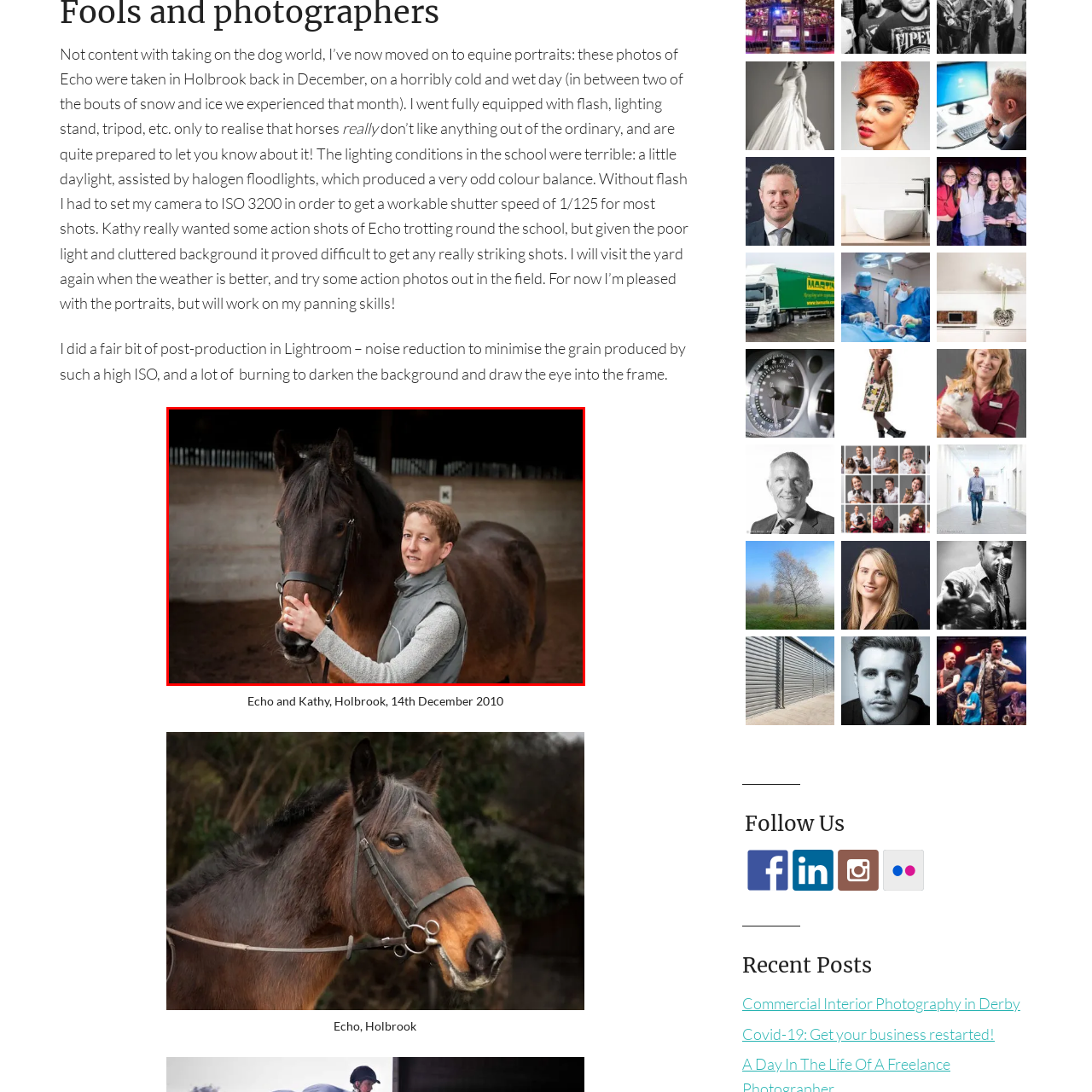What is the name of the horse?
Carefully examine the content inside the red bounding box and give a detailed response based on what you observe.

The caption explicitly mentions that the horse's name is Echo, which is the name given to the horse in the scene.